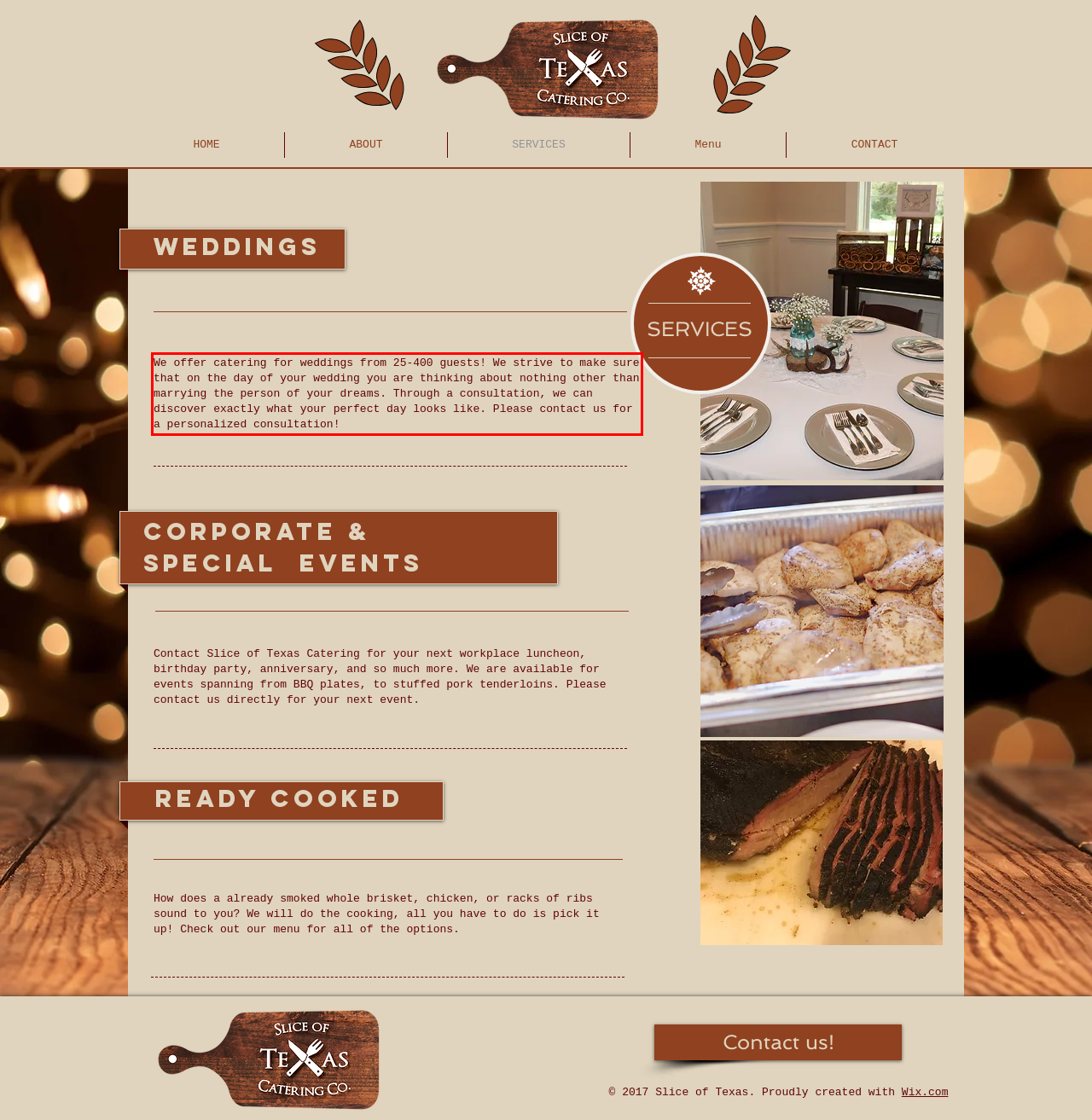There is a UI element on the webpage screenshot marked by a red bounding box. Extract and generate the text content from within this red box.

We offer catering for weddings from 25-400 guests! We strive to make sure that on the day of your wedding you are thinking about nothing other than marrying the person of your dreams. Through a consultation, we can discover exactly what your perfect day looks like. Please contact us for a personalized consultation!